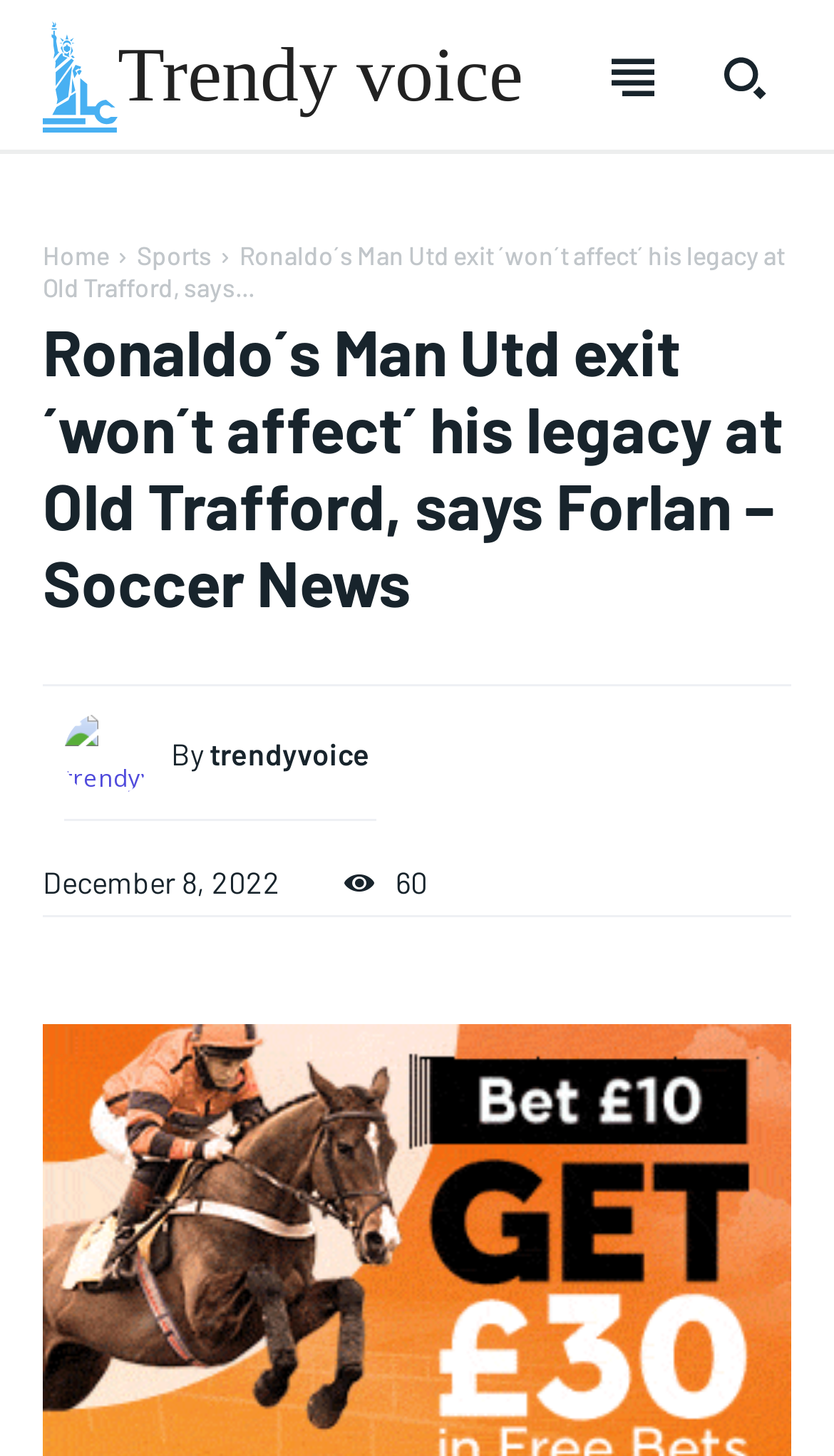Answer the question using only one word or a concise phrase: What is the name of the website?

Liberty Case